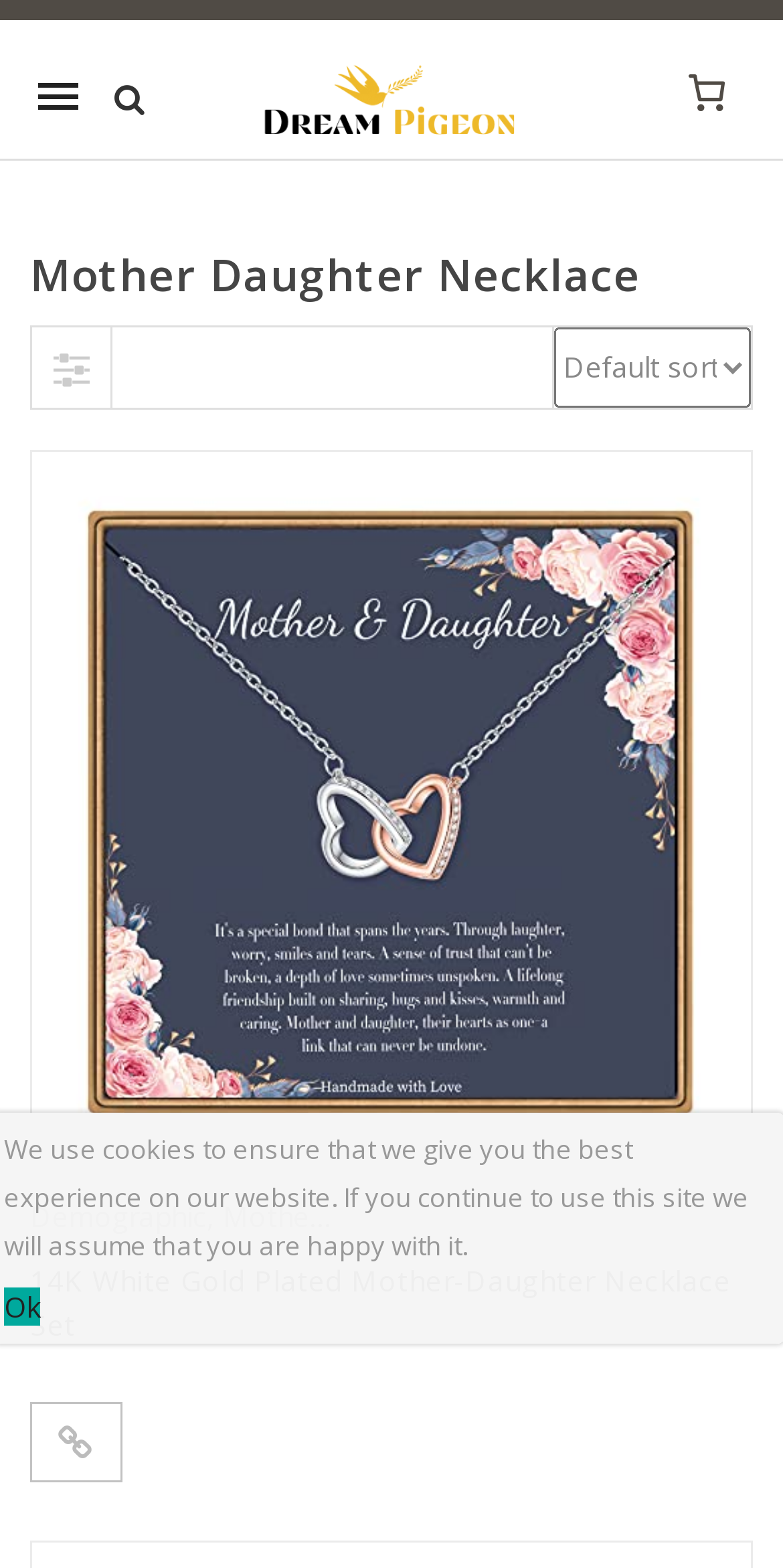Please identify the bounding box coordinates of the area I need to click to accomplish the following instruction: "Click the mobile navigation button".

[0.038, 0.036, 0.11, 0.087]